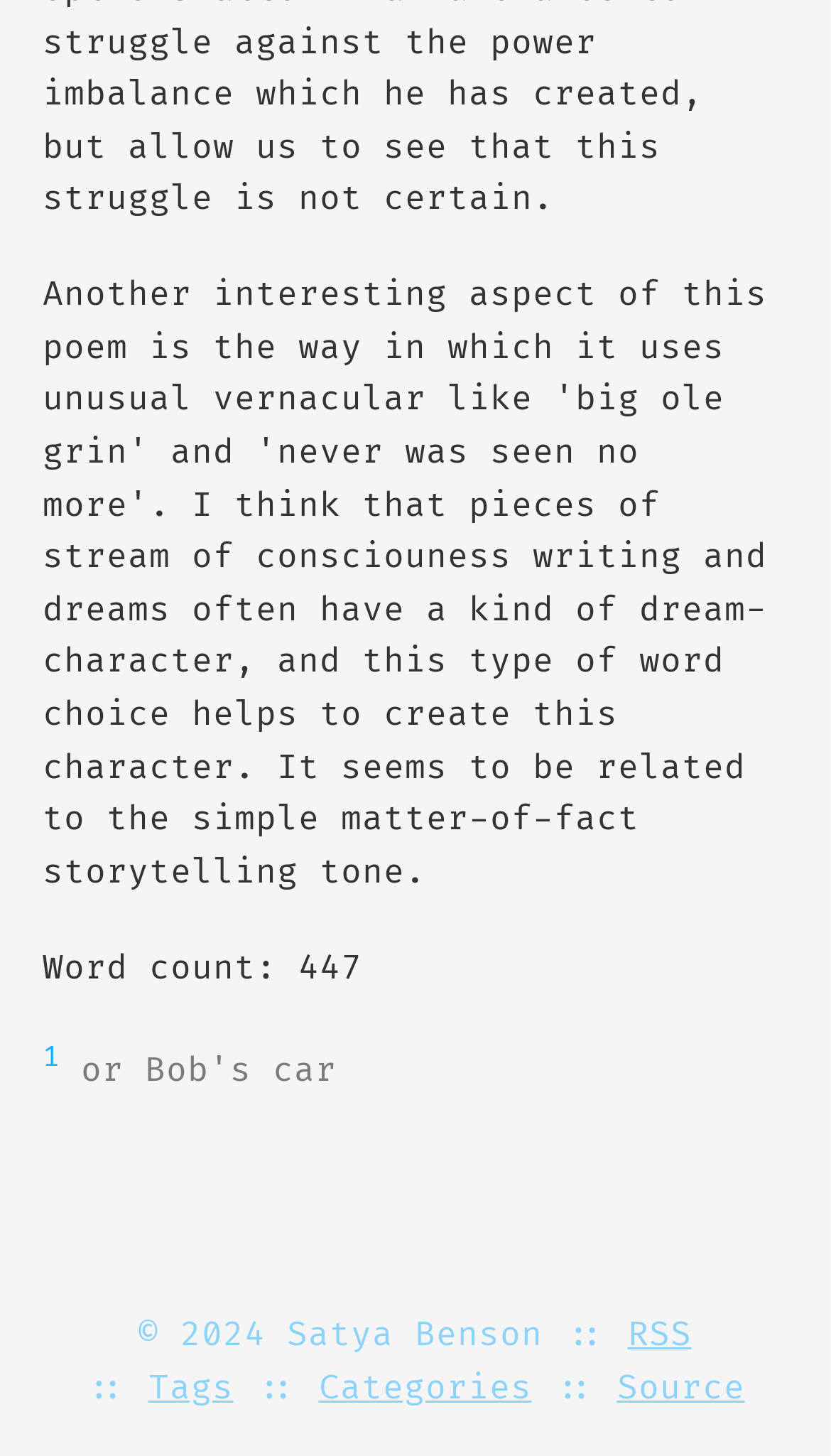What is the symbol between the Categories and Source links?
Using the details shown in the screenshot, provide a comprehensive answer to the question.

The symbol between the Categories and Source links is '::', which is a static text element with a bounding box coordinate of [0.64, 0.938, 0.742, 0.966].